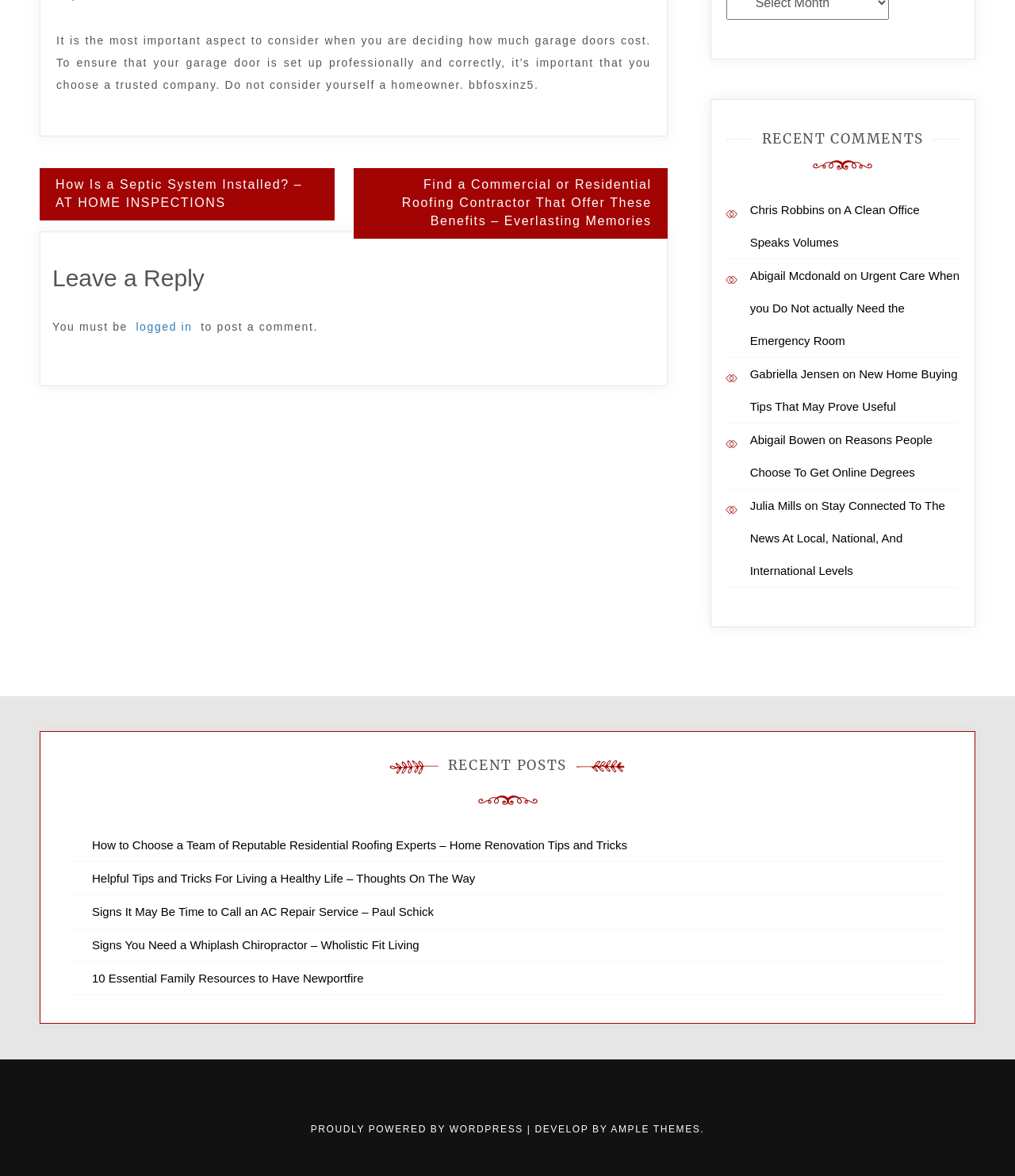Locate the bounding box coordinates of the UI element described by: "Julia Mills". Provide the coordinates as four float numbers between 0 and 1, formatted as [left, top, right, bottom].

[0.739, 0.424, 0.79, 0.436]